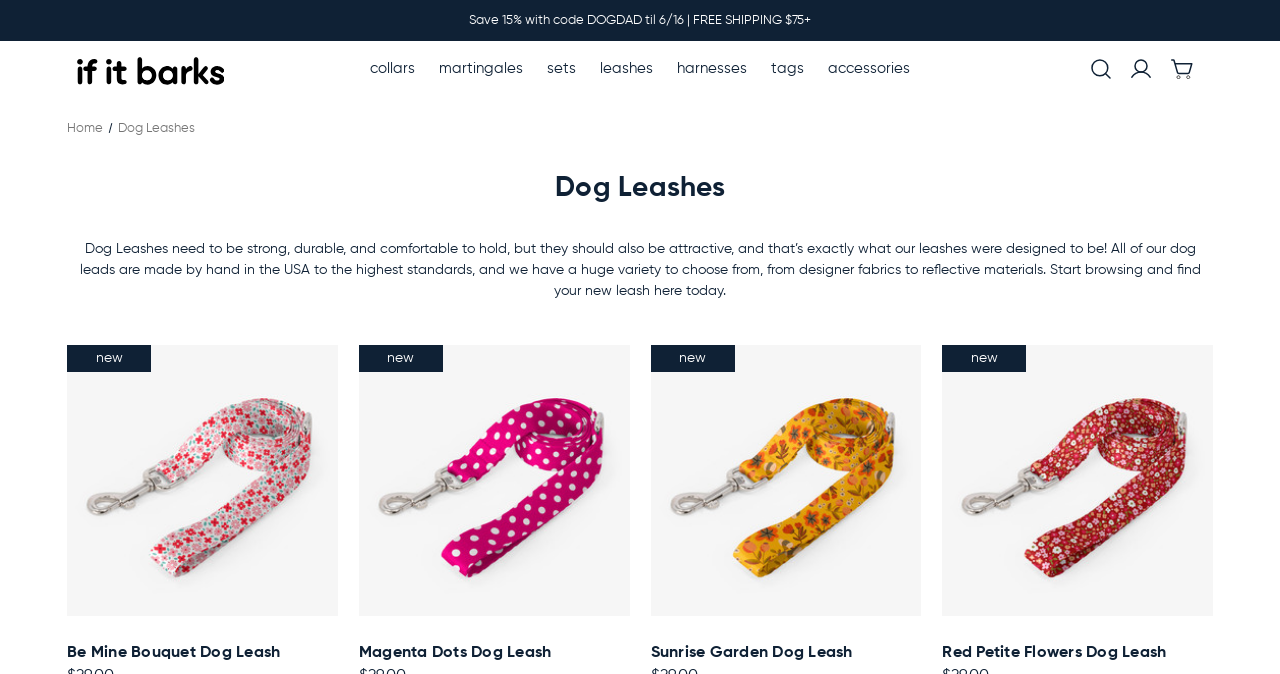What is the main category of products on this webpage?
Observe the image and answer the question with a one-word or short phrase response.

Dog Leashes